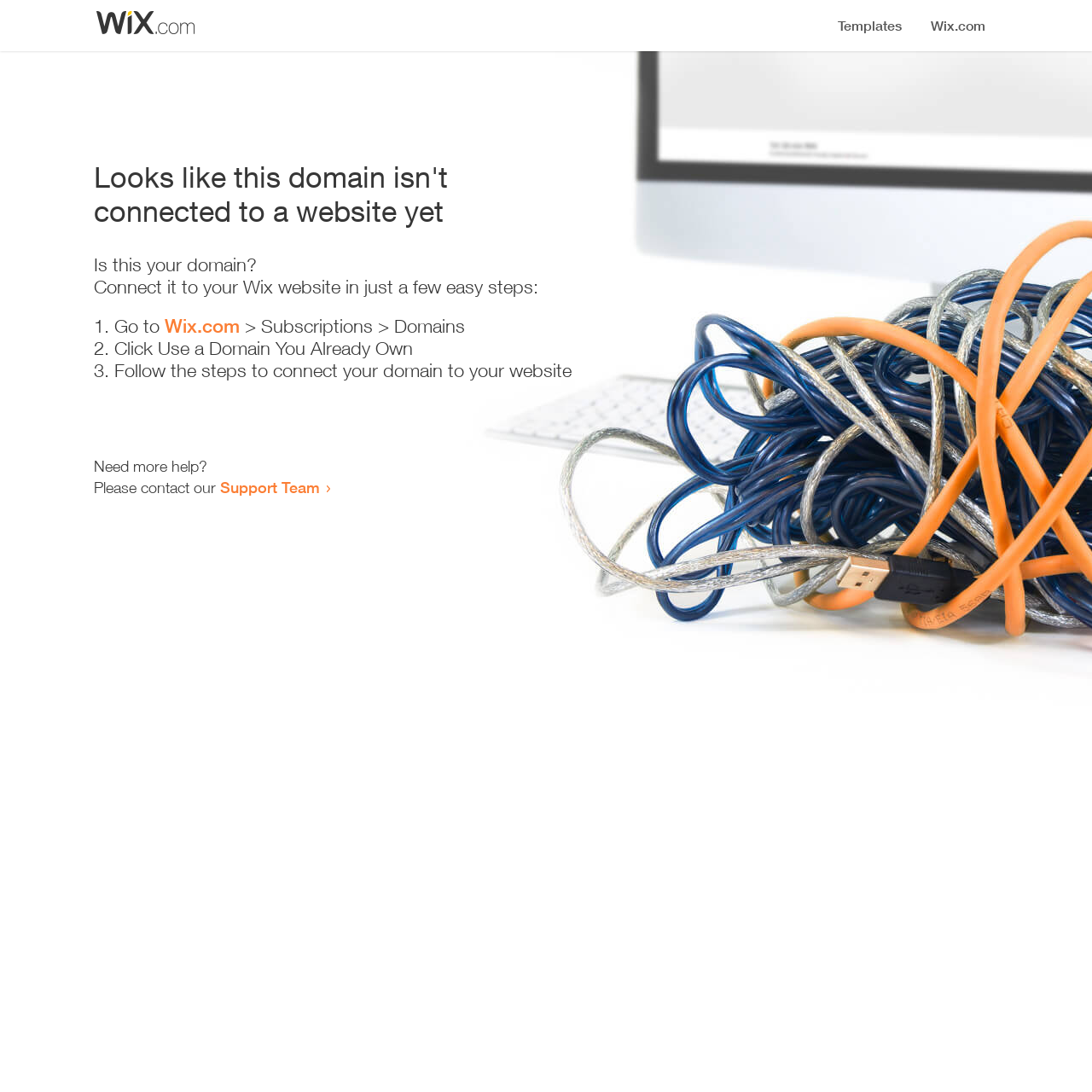How many steps are required to connect the domain?
Provide an in-depth and detailed explanation in response to the question.

The webpage provides a list of steps to connect the domain, which includes 3 list markers, indicating that 3 steps are required to connect the domain.